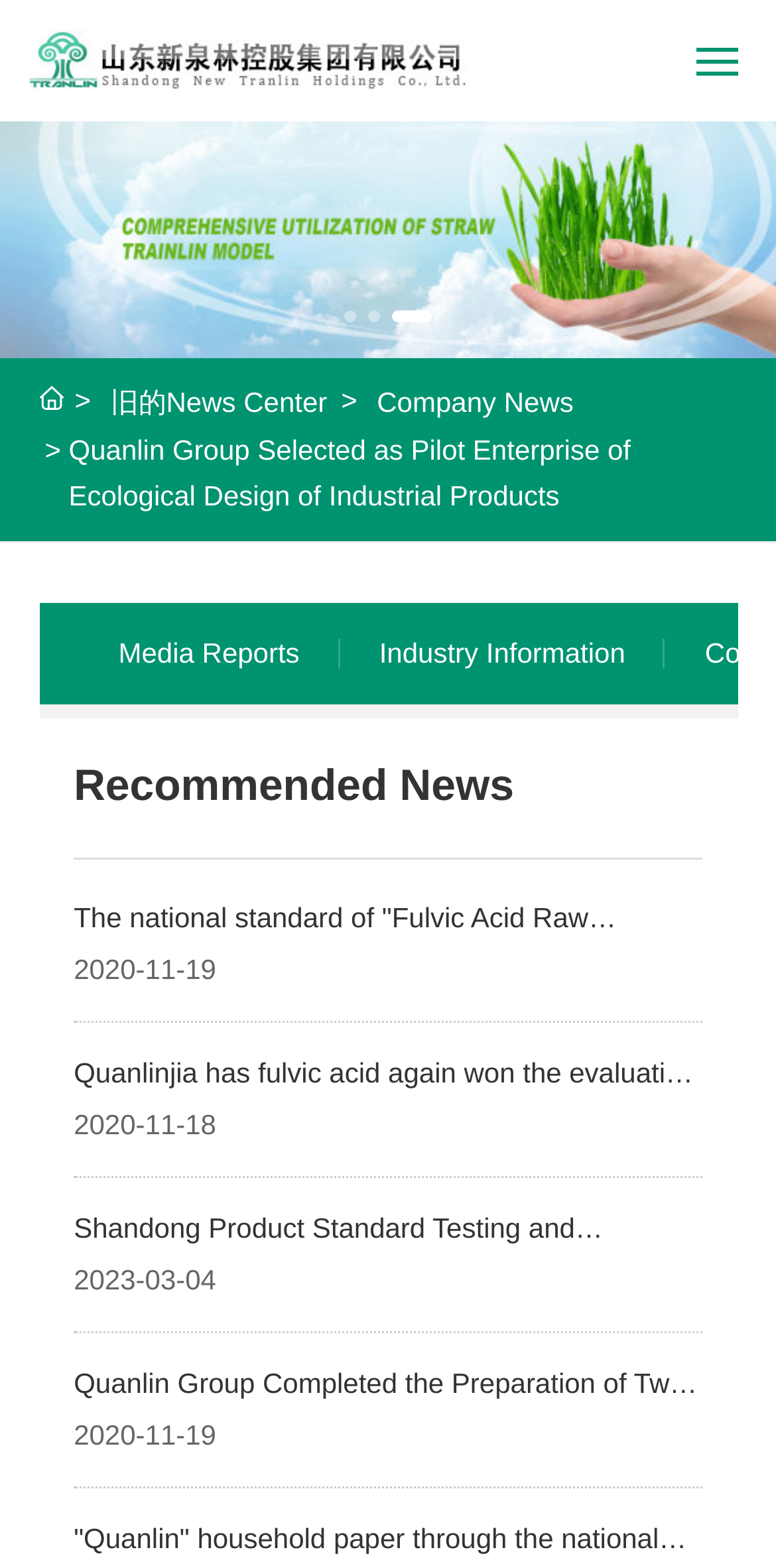Locate the bounding box coordinates of the clickable region to complete the following instruction: "Go to the 'News' page."

[0.051, 0.231, 0.949, 0.259]